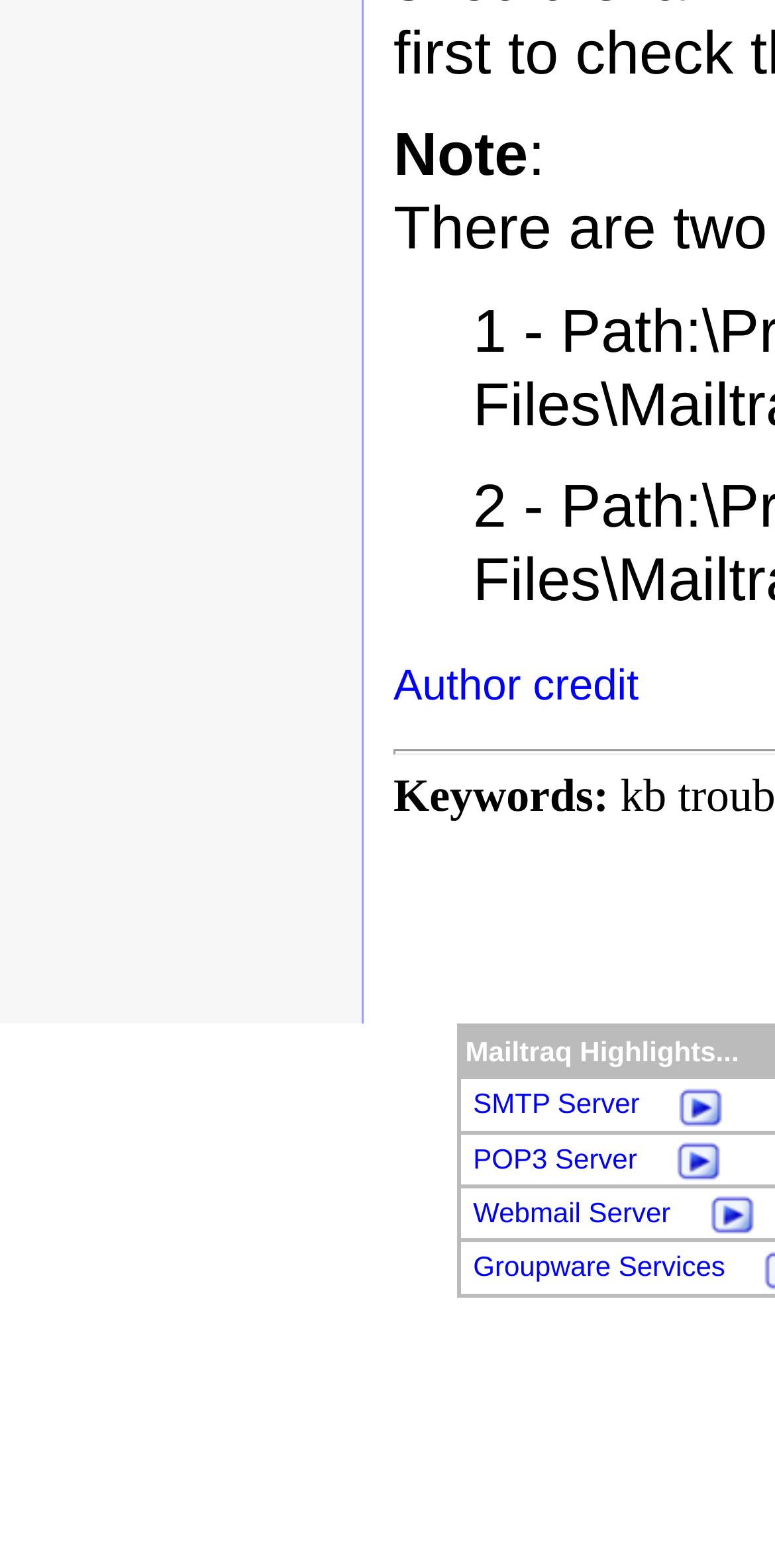What is the last item in the list of email servers?
Utilize the information in the image to give a detailed answer to the question.

By analyzing the webpage structure, I can see that the last item in the list of email servers is Groupware Services, which is a link located at the bottom of the table.